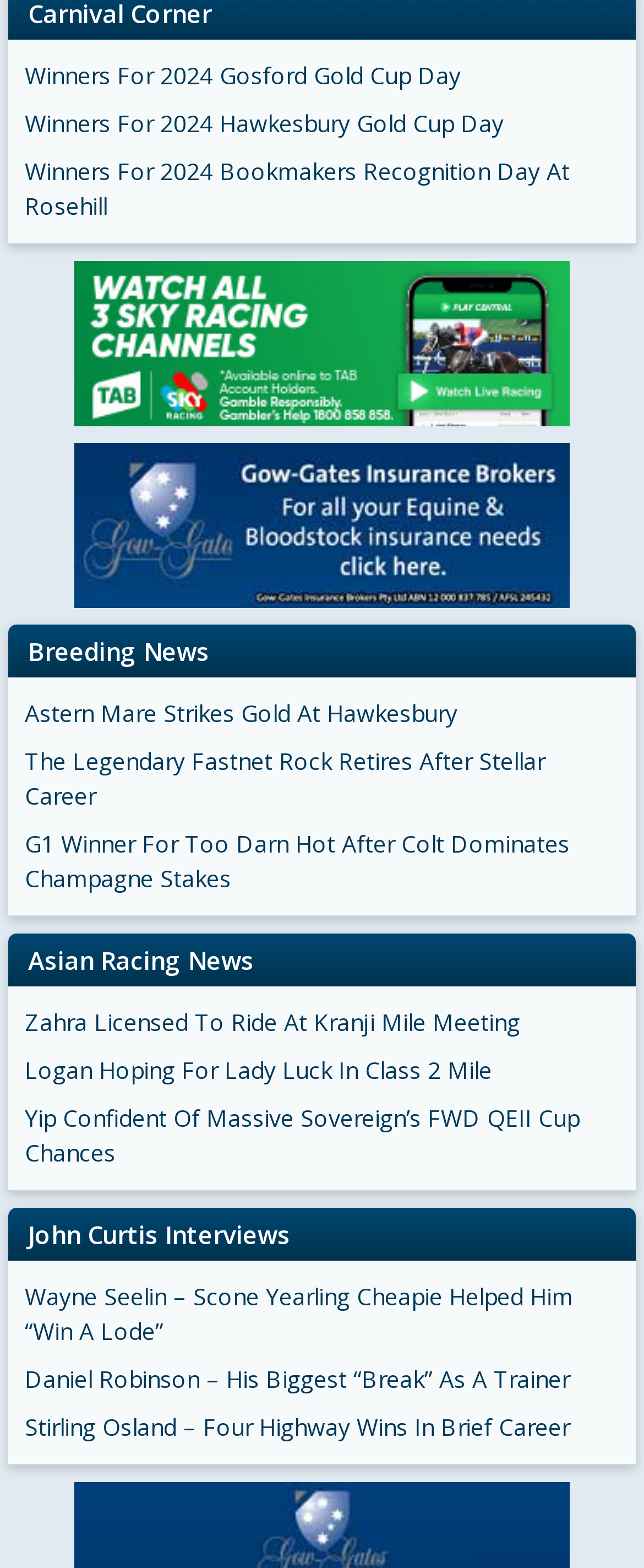Pinpoint the bounding box coordinates of the clickable element needed to complete the instruction: "Read John Curtis Interviews". The coordinates should be provided as four float numbers between 0 and 1: [left, top, right, bottom].

[0.044, 0.77, 0.956, 0.804]